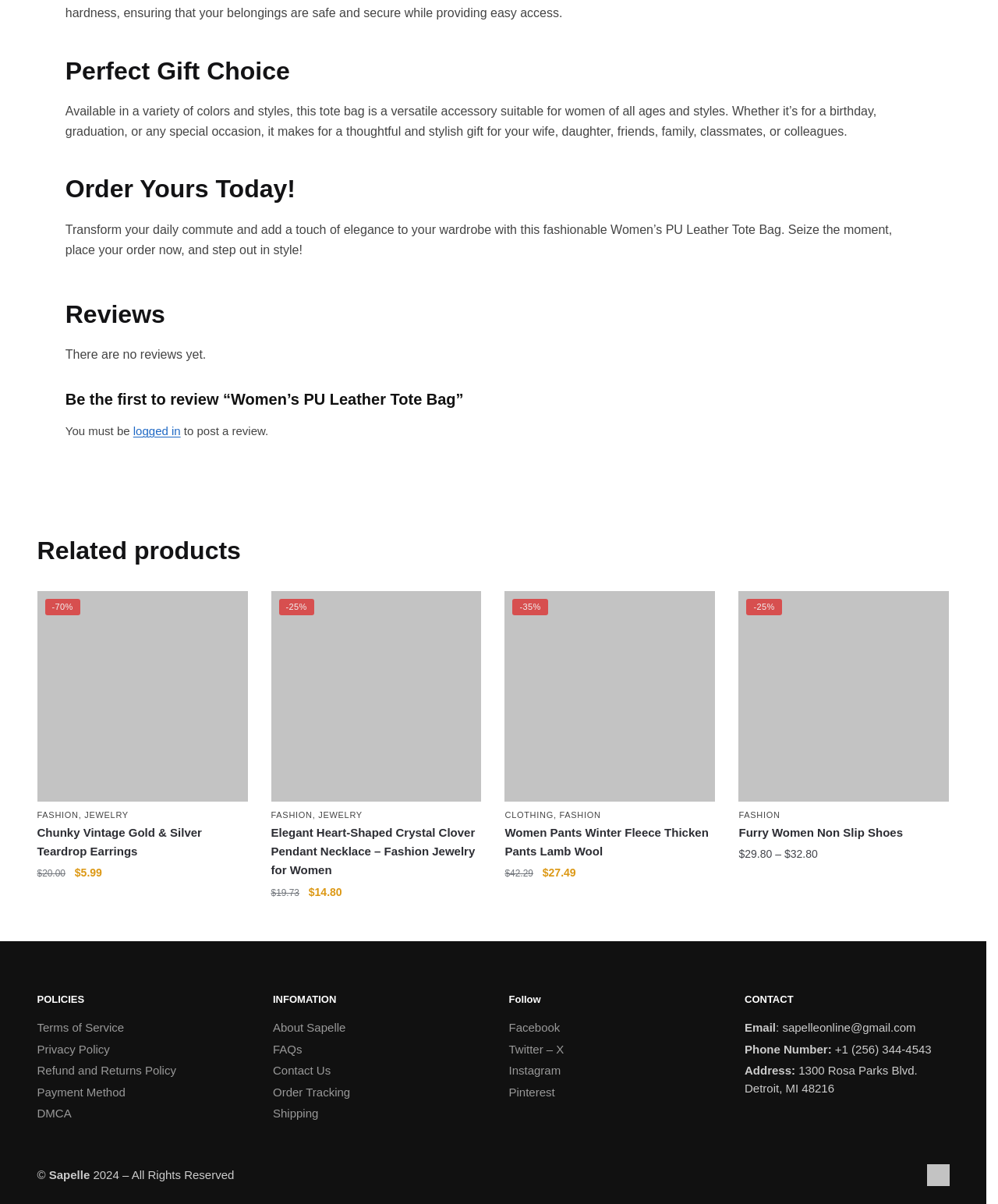What is the current price of the Women Pants Winter Fleece Thicken Pants Lamb Wool?
Please craft a detailed and exhaustive response to the question.

According to the webpage content, the original price of the Women Pants Winter Fleece Thicken Pants Lamb Wool was $42.29, but the current price is $27.49.